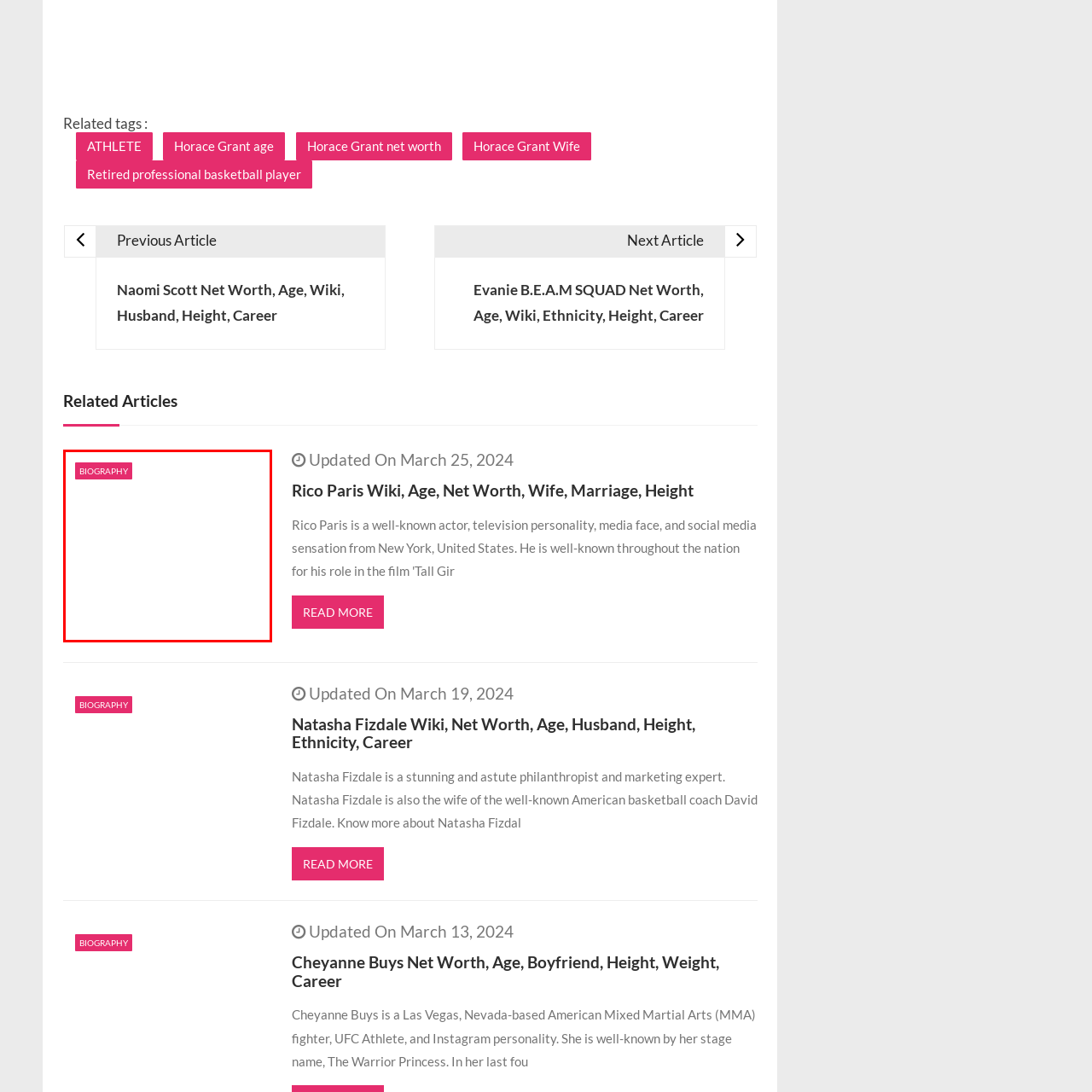Use the image within the highlighted red box to answer the following question with a single word or phrase:
Whose biographical information is available on the site?

Rico Paris